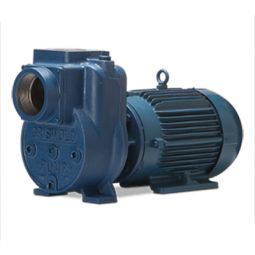What is the purpose of the bronze impeller?
Analyze the image and provide a thorough answer to the question.

According to the caption, the pump is 'engineered with a bronze impeller for efficient performance', implying that the bronze impeller is designed to optimize the pump's performance and efficiency.